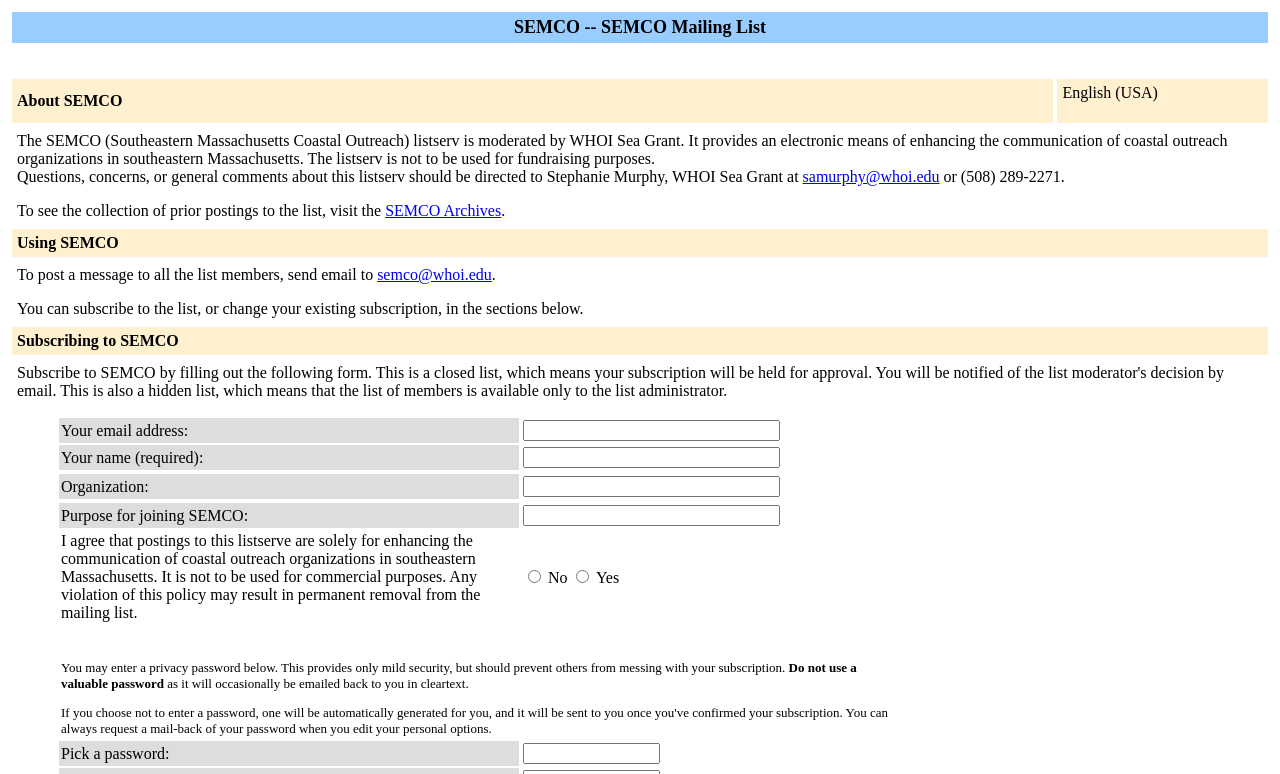What is the email address to post a message to the SEMCO list?
Answer the question with a single word or phrase derived from the image.

semco@whoi.edu